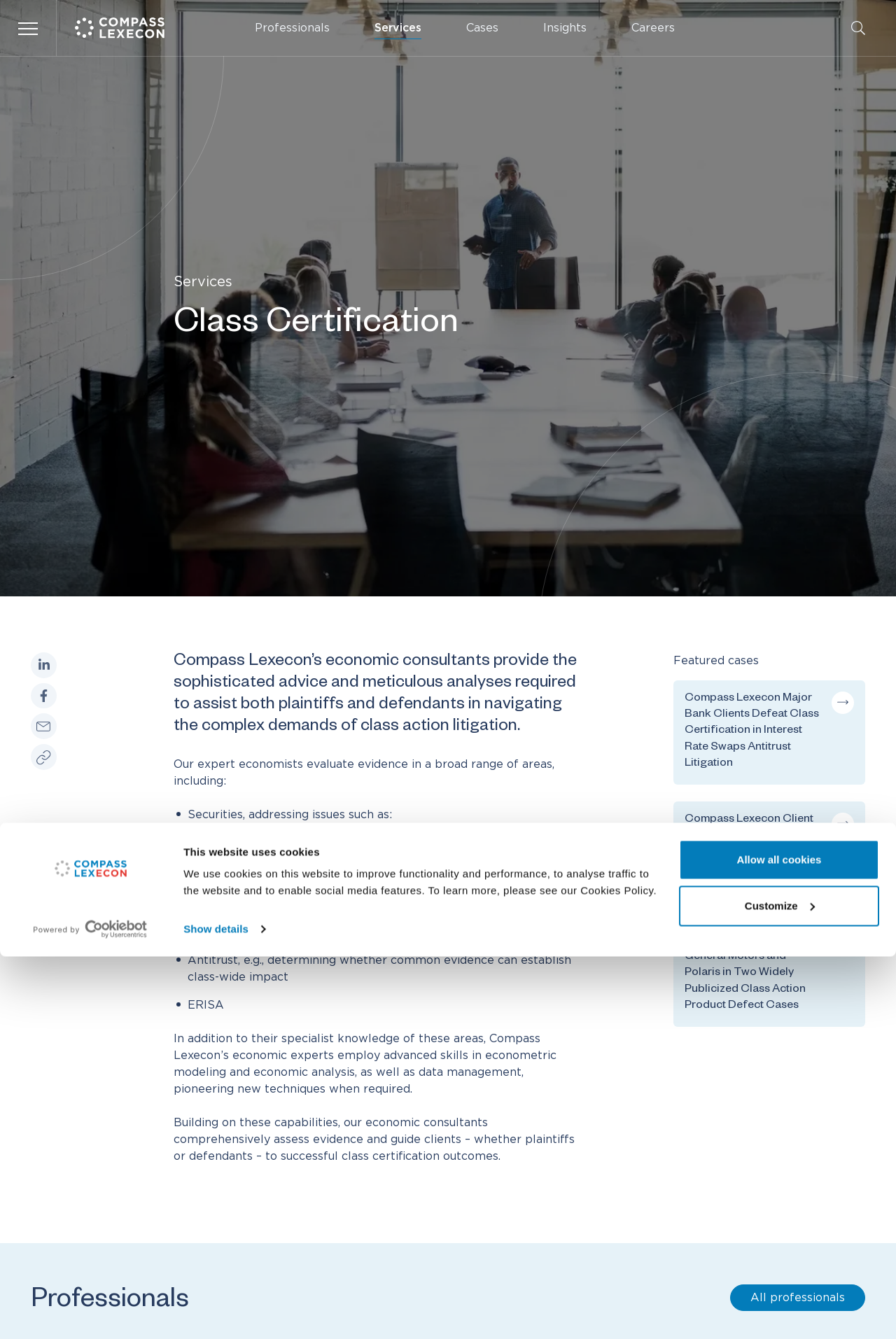Detail the features and information presented on the webpage.

This webpage is about Compass Lexecon, a company that provides economic consulting services for class certification in litigation matters. At the top of the page, there is a logo and a navigation menu with links to different sections of the website, including "Professionals", "Services", "Cases", "Insights", and "Careers". 

Below the navigation menu, there is a prominent section with a heading "Class Certification" and a brief description of the company's services in this area. This section also includes a list of areas where their expert economists provide evaluation, such as securities, antitrust, and ERISA. 

To the right of this section, there is a "Share" section with links to share the page on LinkedIn, Facebook, and email, as well as a "Copy link" button. 

Further down the page, there is a section featuring three cases where Compass Lexecon's clients have achieved successful outcomes, with links to read more about each case. Each case is accompanied by a small image.

At the bottom of the page, there is a section with a heading "Professionals" and a link to view all professionals. 

On the left side of the page, there is a cookie consent dialog with a button to customize cookie settings and another button to allow all cookies. This dialog also includes a link to the company's Cookies Policy.